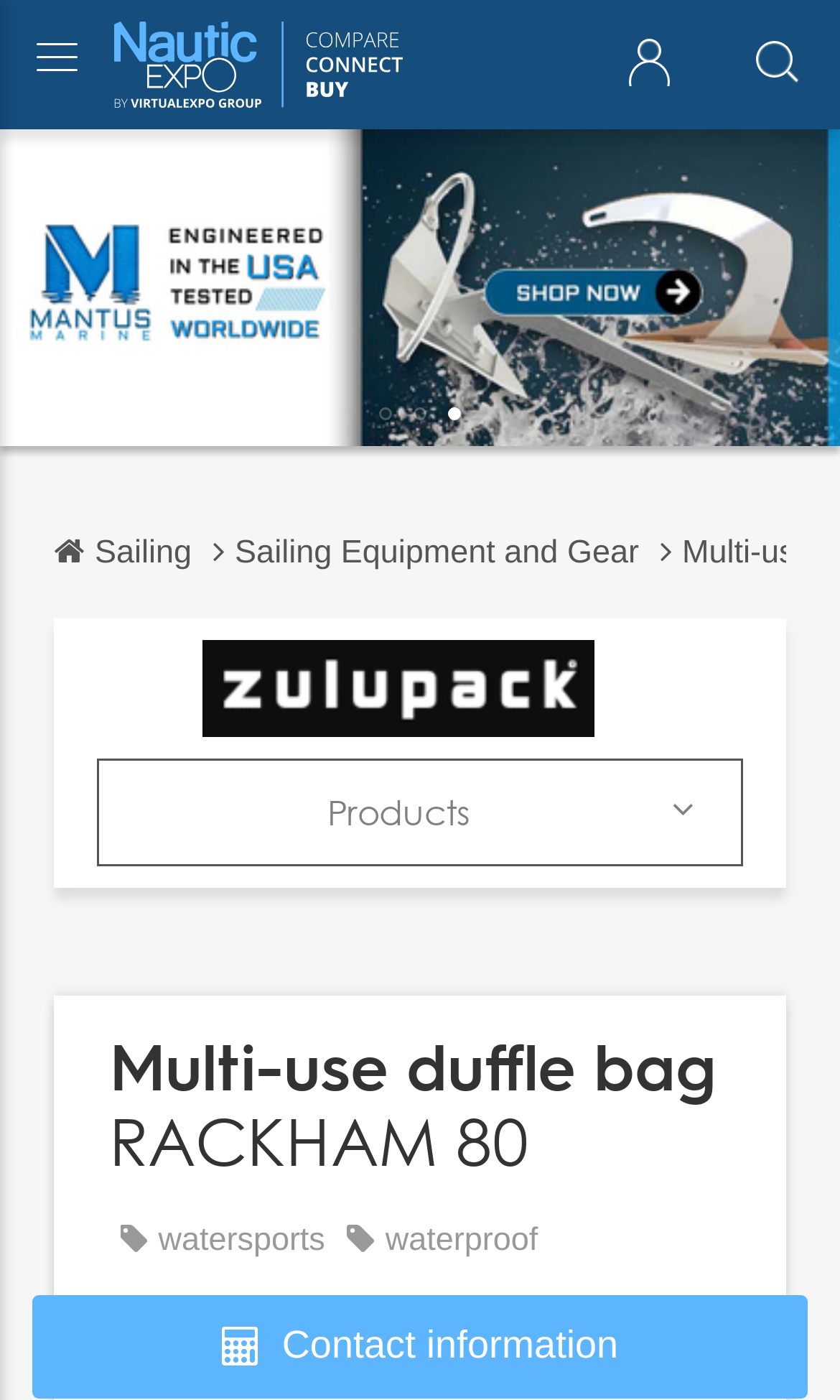Using the details from the image, please elaborate on the following question: What type of product is being showcased?

The webpage has a heading that reads 'Multi-use duffle bag RACKHAM 80 - watersports / waterproof', indicating that the product being showcased is a multi-use duffle bag specifically designed for watersports and waterproof activities.